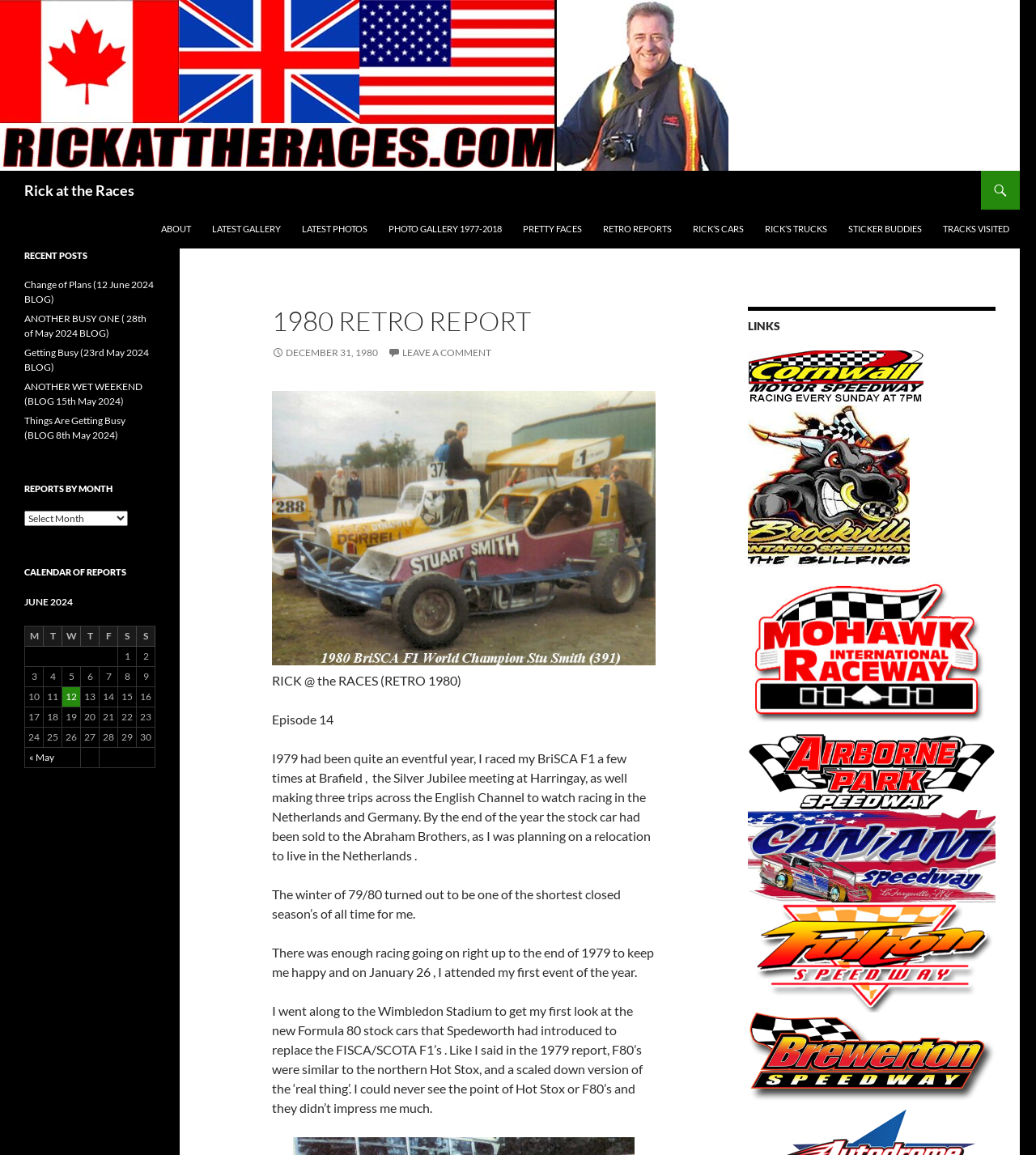How many links are there in the 'LINKS' section?
Using the image as a reference, answer the question in detail.

The 'LINKS' section is located on the right side of the page and contains 7 links, each with an image.